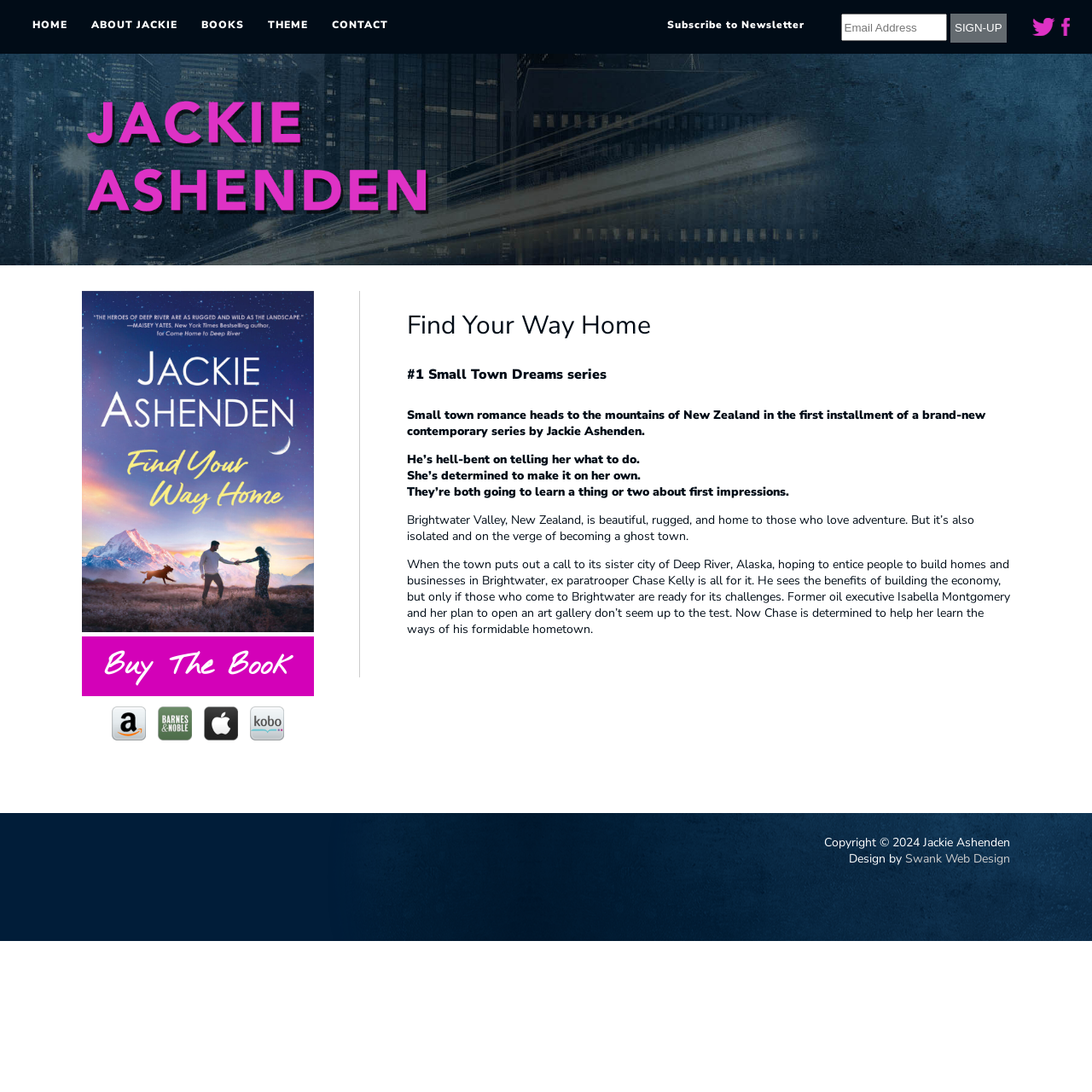Determine the bounding box coordinates of the clickable element to complete this instruction: "Buy the book on Amazon". Provide the coordinates in the format of four float numbers between 0 and 1, [left, top, right, bottom].

[0.098, 0.668, 0.138, 0.682]